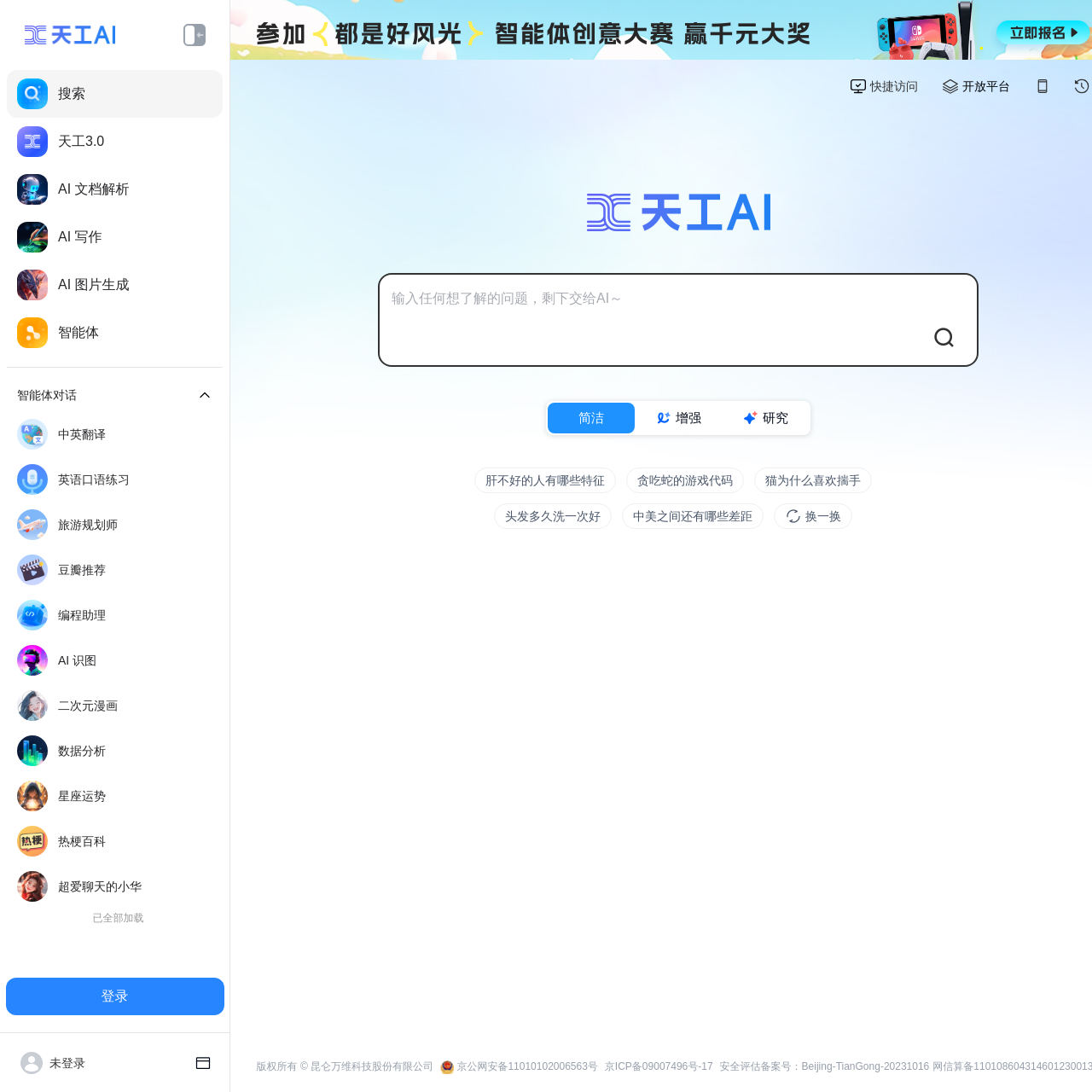Predict the bounding box of the UI element that fits this description: "AI 写作".

[0.006, 0.195, 0.204, 0.239]